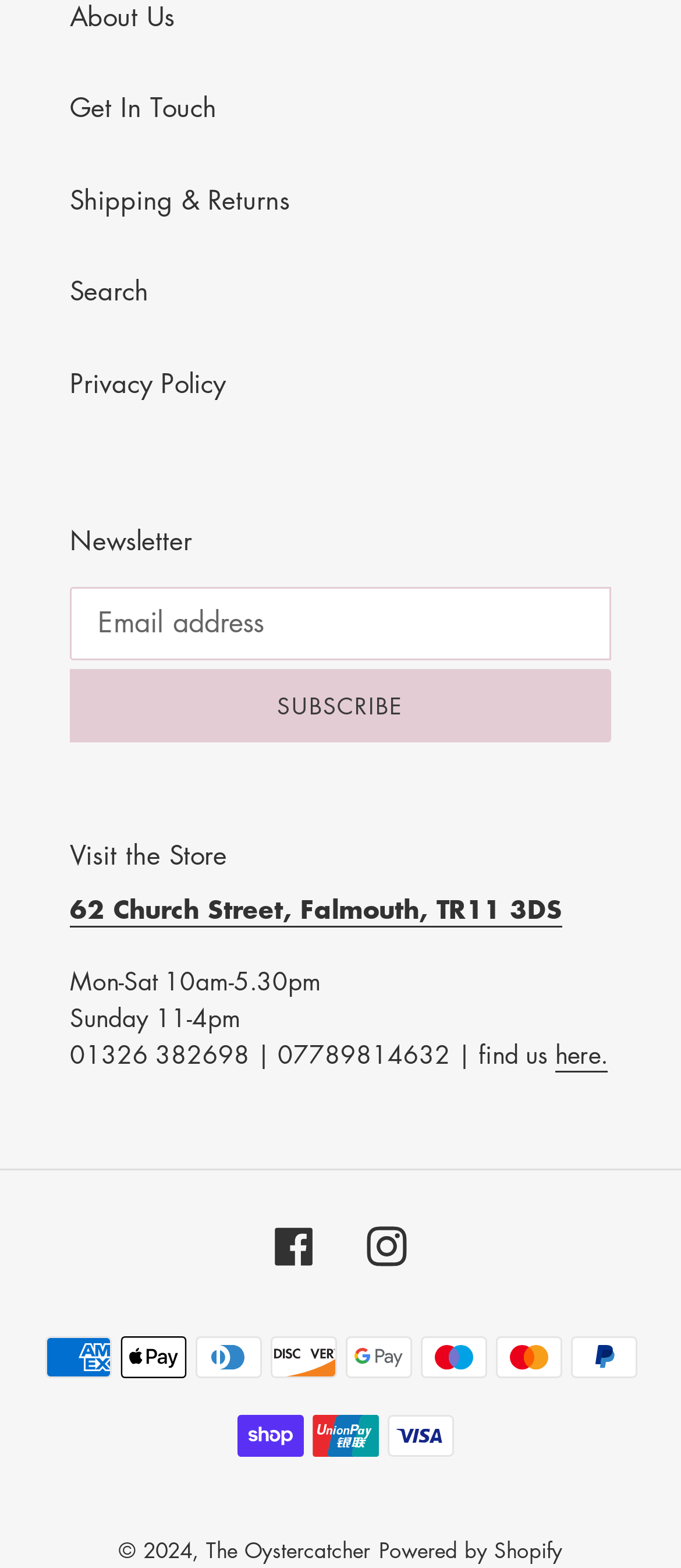What are the store's opening hours on Sundays?
Look at the image and answer the question with a single word or phrase.

11-4pm